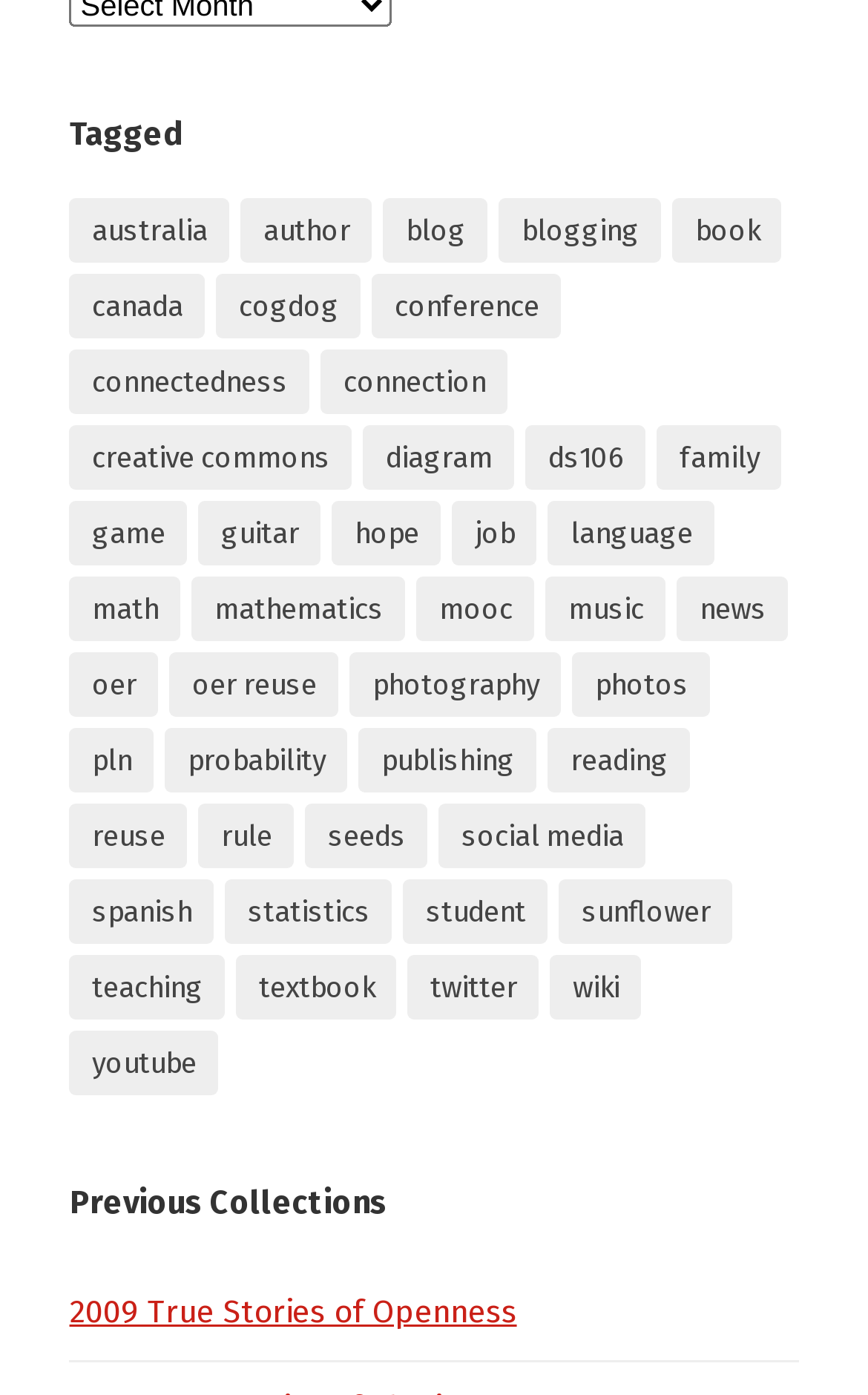Identify the bounding box coordinates of the clickable region to carry out the given instruction: "Check the 'twitter' link".

[0.47, 0.685, 0.621, 0.731]